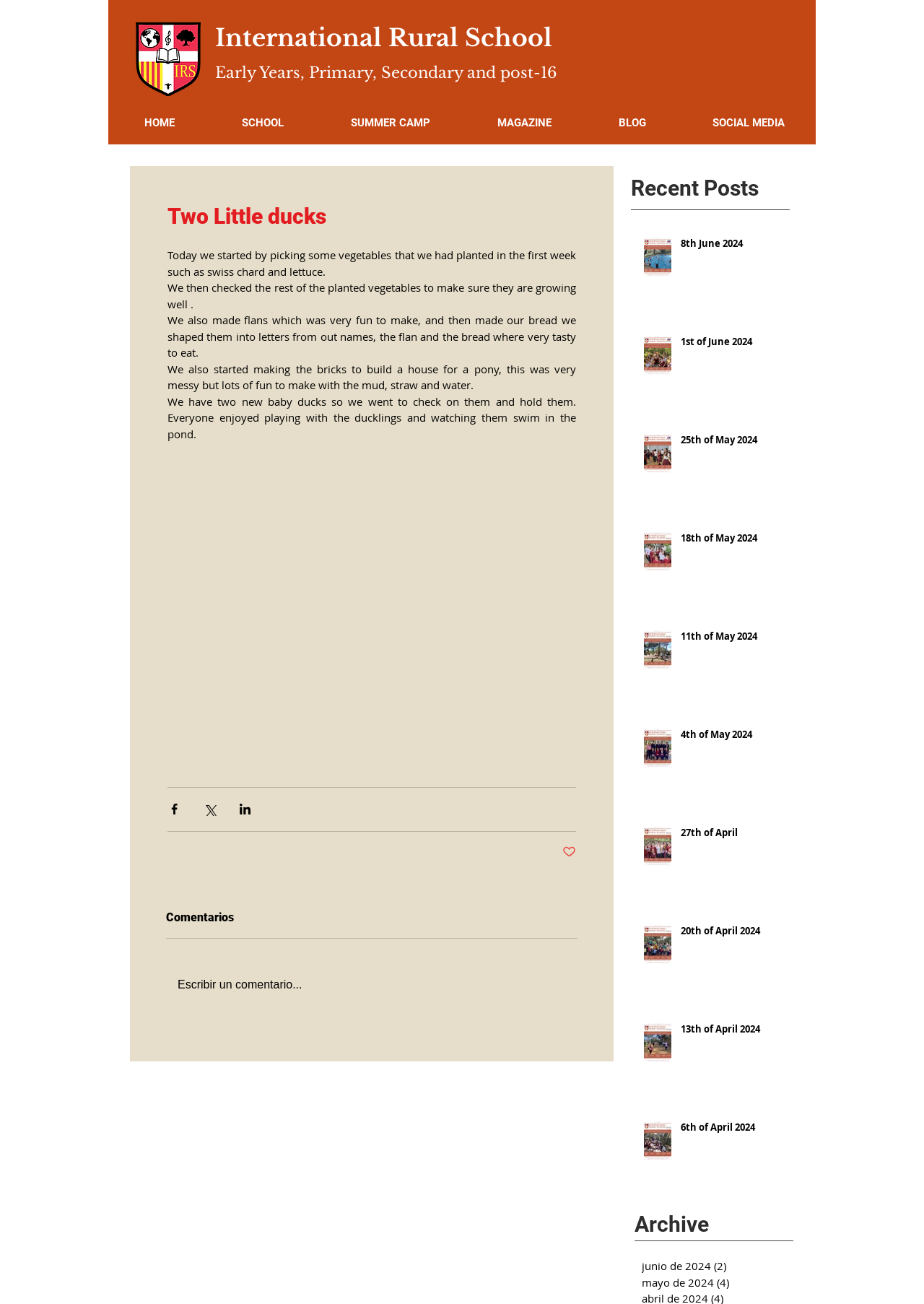Using the element description provided, determine the bounding box coordinates in the format (top-left x, top-left y, bottom-right x, bottom-right y). Ensure that all values are floating point numbers between 0 and 1. Element description: 20th of April 2024

[0.737, 0.709, 0.849, 0.723]